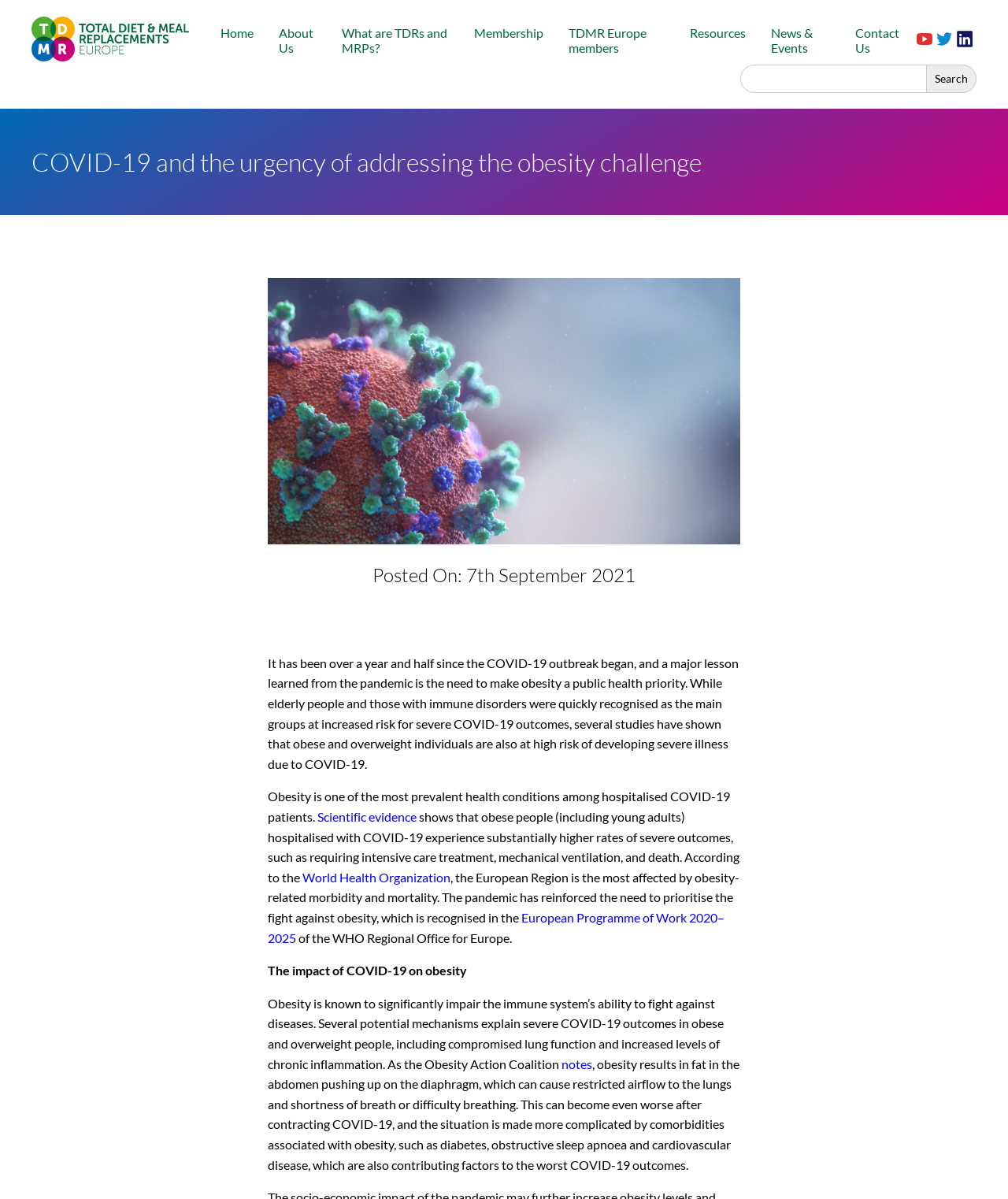Based on the element description "Membership", predict the bounding box coordinates of the UI element.

[0.47, 0.021, 0.539, 0.034]